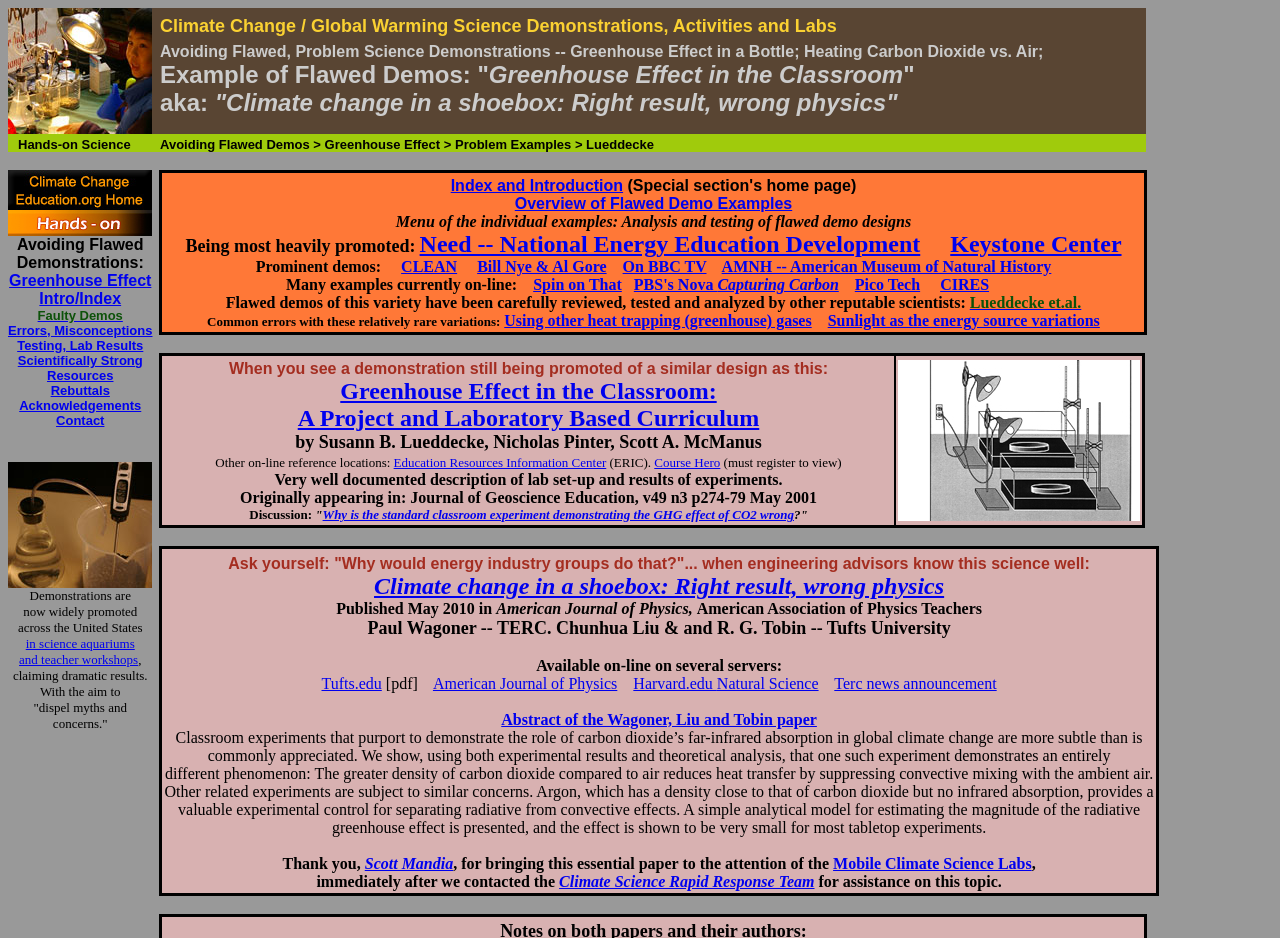Locate the bounding box of the user interface element based on this description: "Errors, Misconceptions".

[0.006, 0.344, 0.119, 0.36]